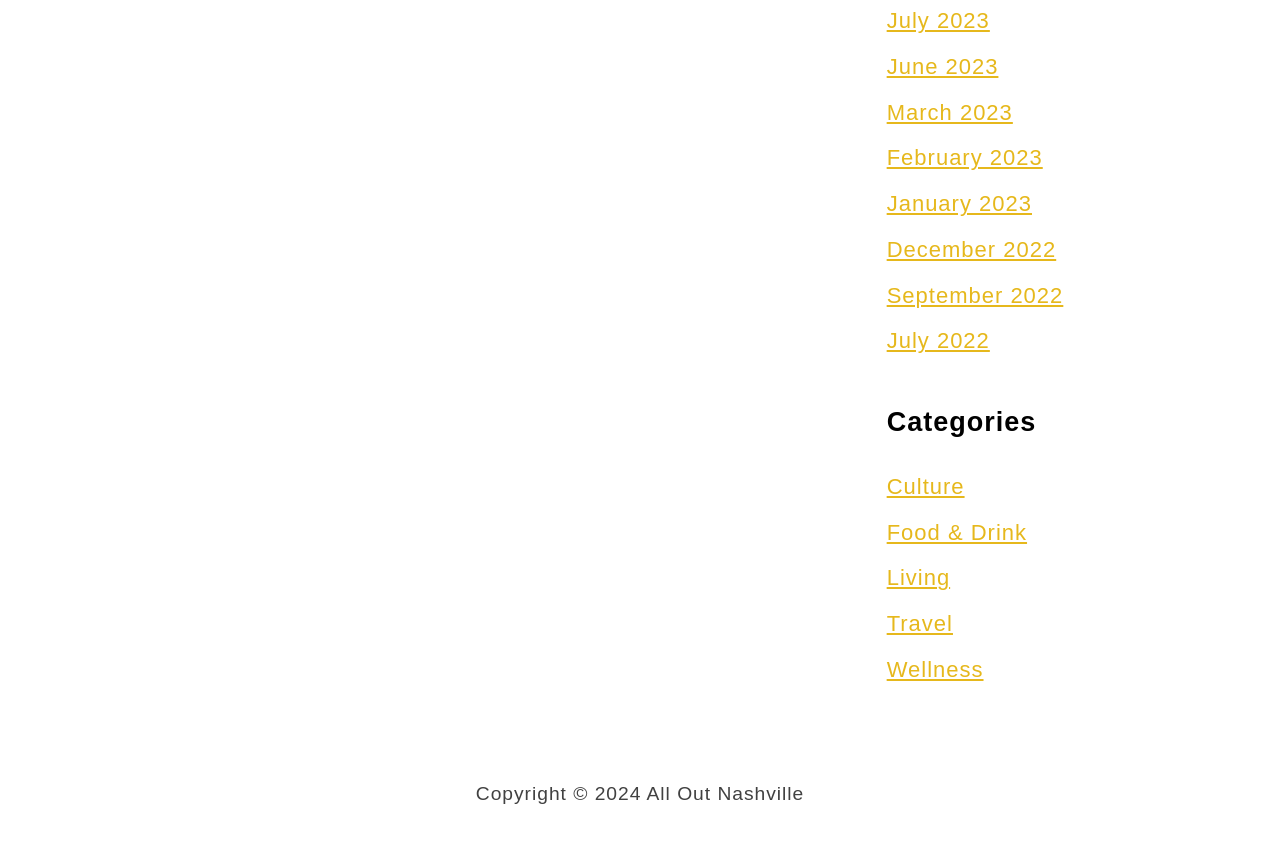Please identify the bounding box coordinates of the element that needs to be clicked to execute the following command: "Read articles from January 2023". Provide the bounding box using four float numbers between 0 and 1, formatted as [left, top, right, bottom].

[0.693, 0.224, 0.806, 0.254]